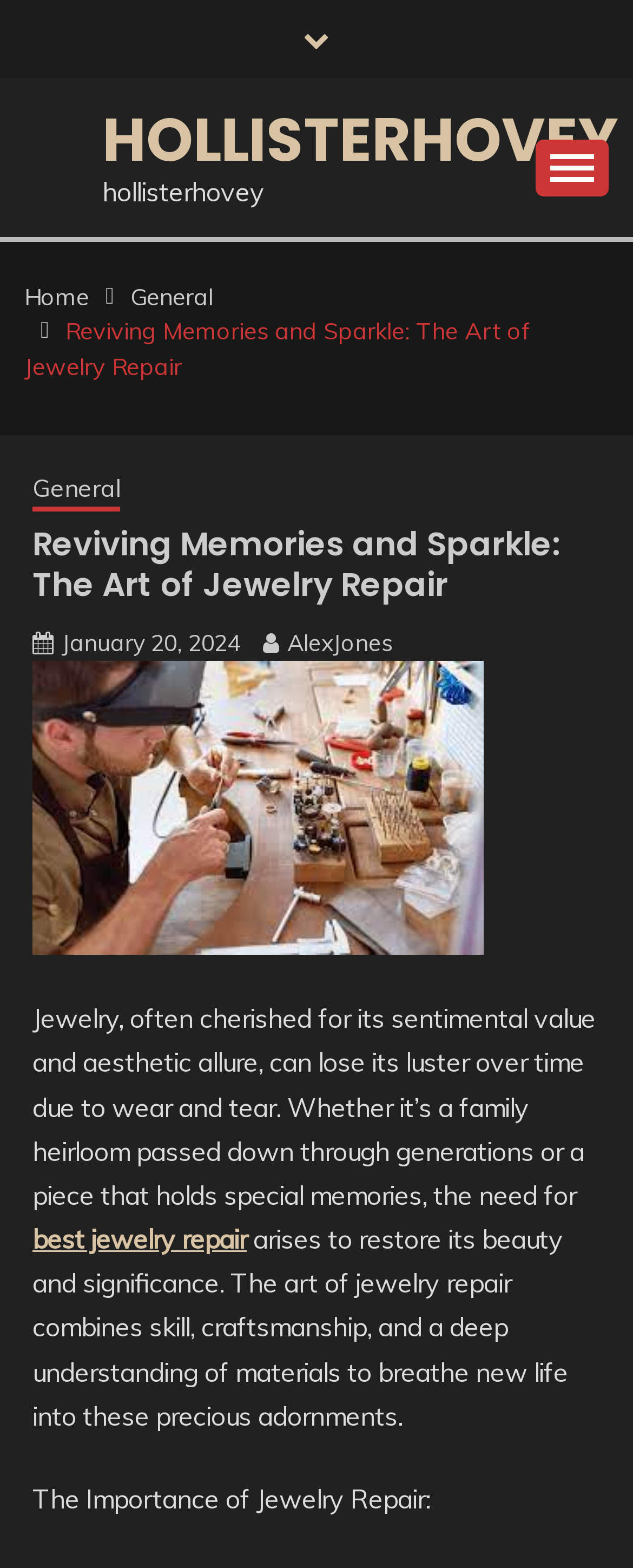Identify the bounding box coordinates of the area that should be clicked in order to complete the given instruction: "Click the 'best jewelry repair' link". The bounding box coordinates should be four float numbers between 0 and 1, i.e., [left, top, right, bottom].

[0.051, 0.78, 0.39, 0.801]